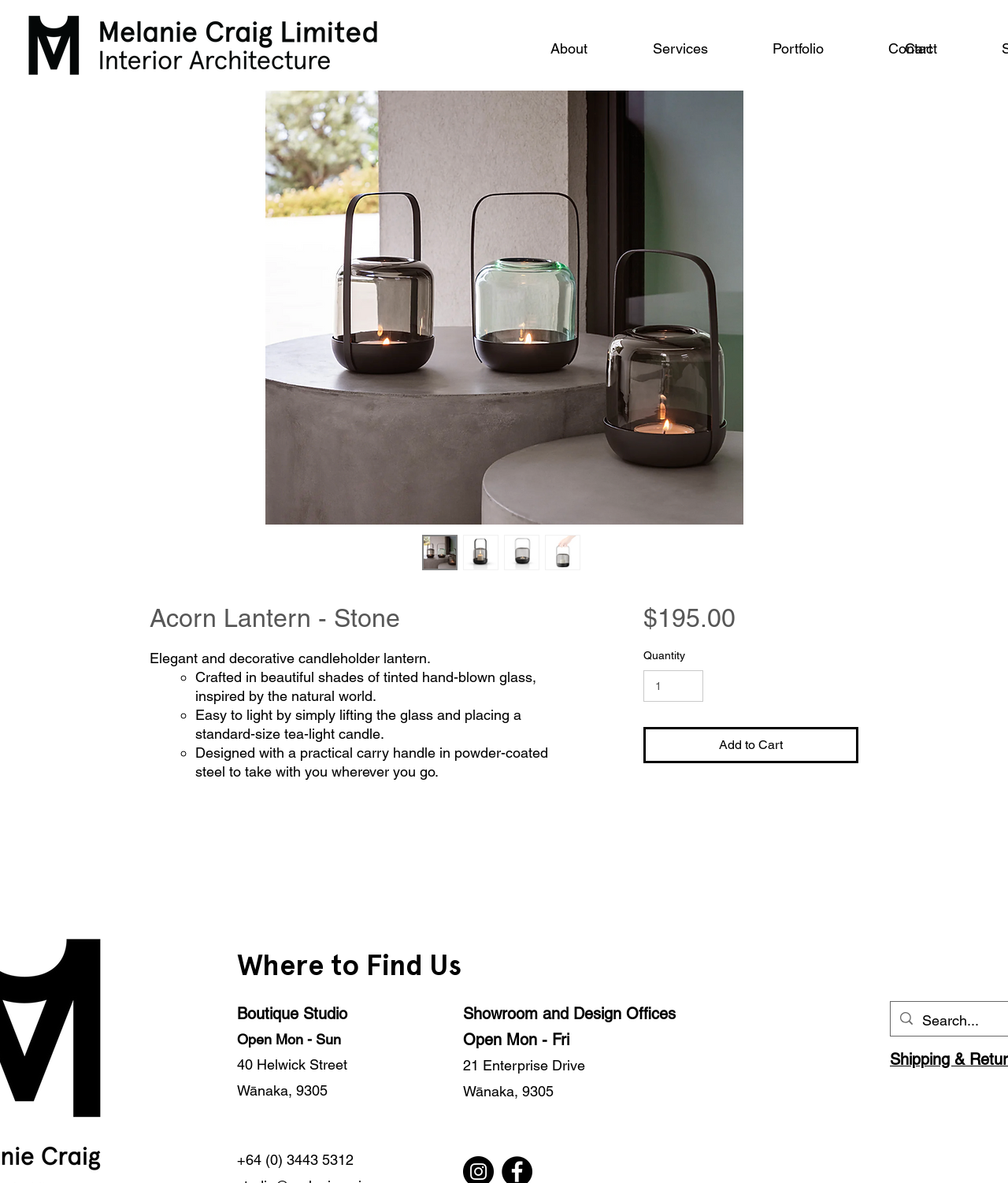Identify the bounding box coordinates for the region of the element that should be clicked to carry out the instruction: "Click the 'MC Ltd Logo with Artboarc.png' link". The bounding box coordinates should be four float numbers between 0 and 1, i.e., [left, top, right, bottom].

[0.0, 0.005, 0.402, 0.072]